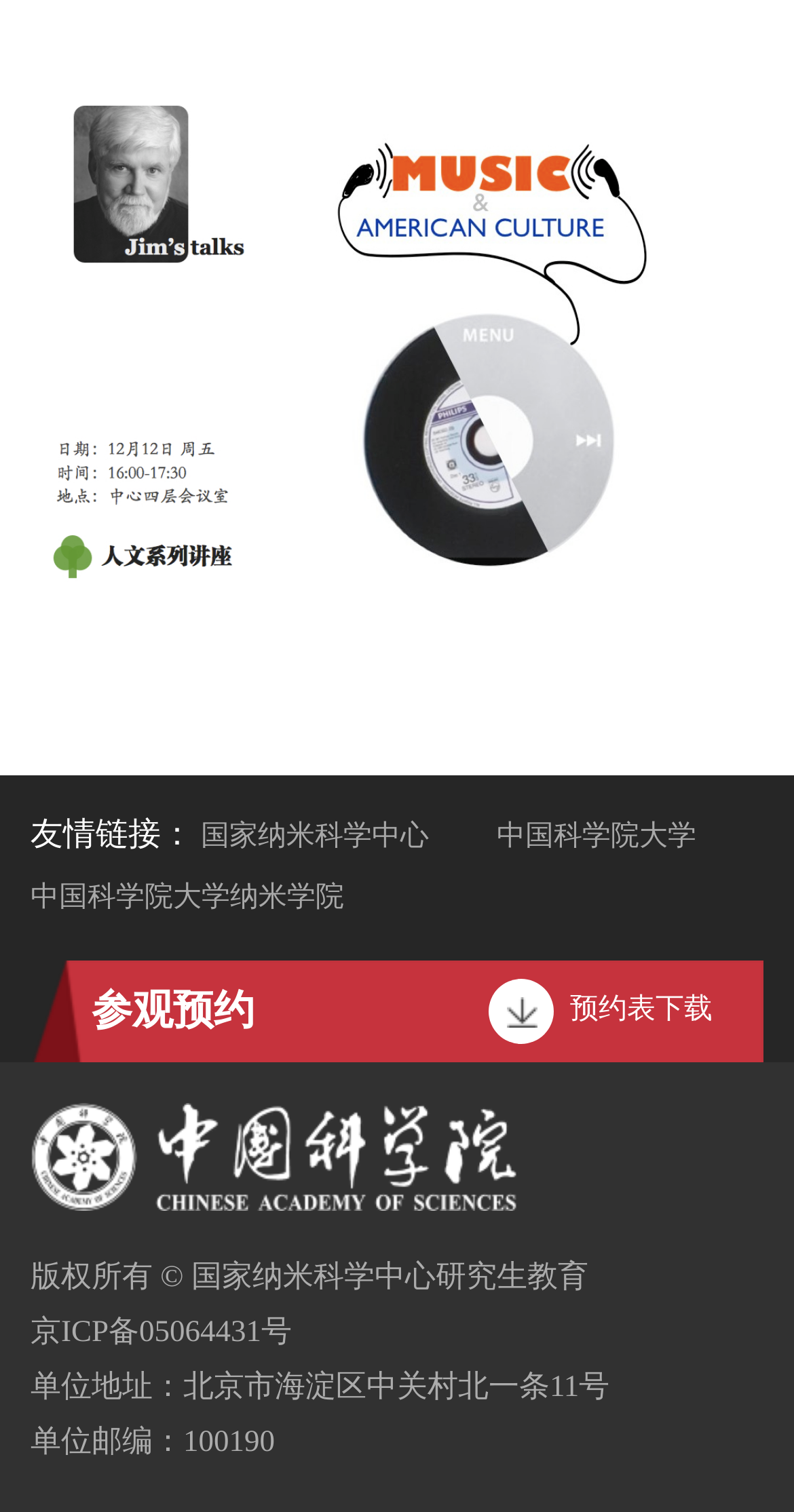What is the address of the unit?
Please respond to the question with a detailed and well-explained answer.

I found the address in the StaticText element with the description '单位地址：北京市海淀区中关村北一条11号'.